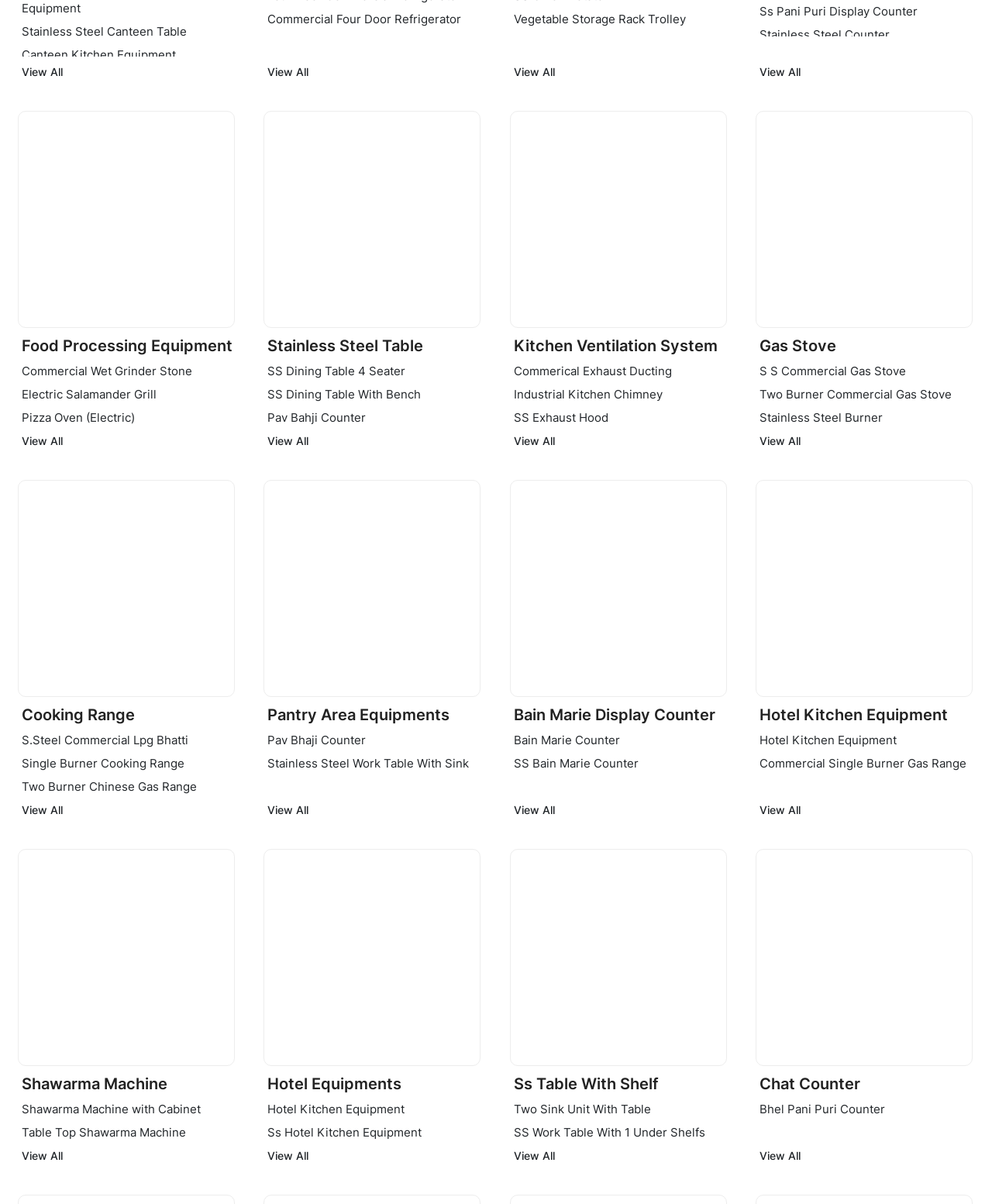Please answer the following question using a single word or phrase: 
What is the function of 'Commerical Exhaust Ducting'?

Kitchen Ventilation